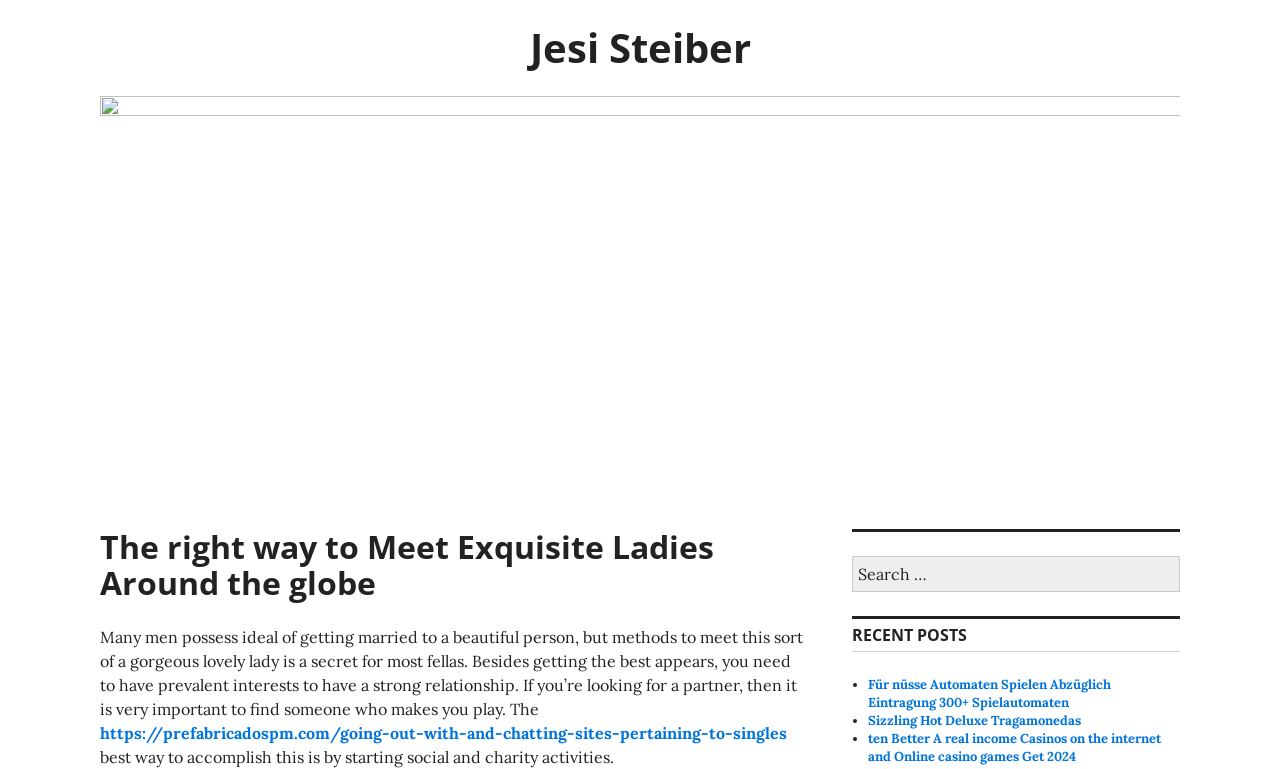Given the element description, predict the bounding box coordinates in the format (top-left x, top-left y, bottom-right x, bottom-right y). Make sure all values are between 0 and 1. Here is the element description: https://prefabricadospm.com/going-out-with-and-chatting-sites-pertaining-to-singles

[0.078, 0.941, 0.615, 0.967]